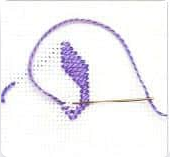What color thread is used?
Offer a detailed and exhaustive answer to the question.

The design features a lilac or purple thread forming part of a surface stitch, highlighting the distinctive technique of filling in areas with stitchery while maintaining a delicate openwork pattern.